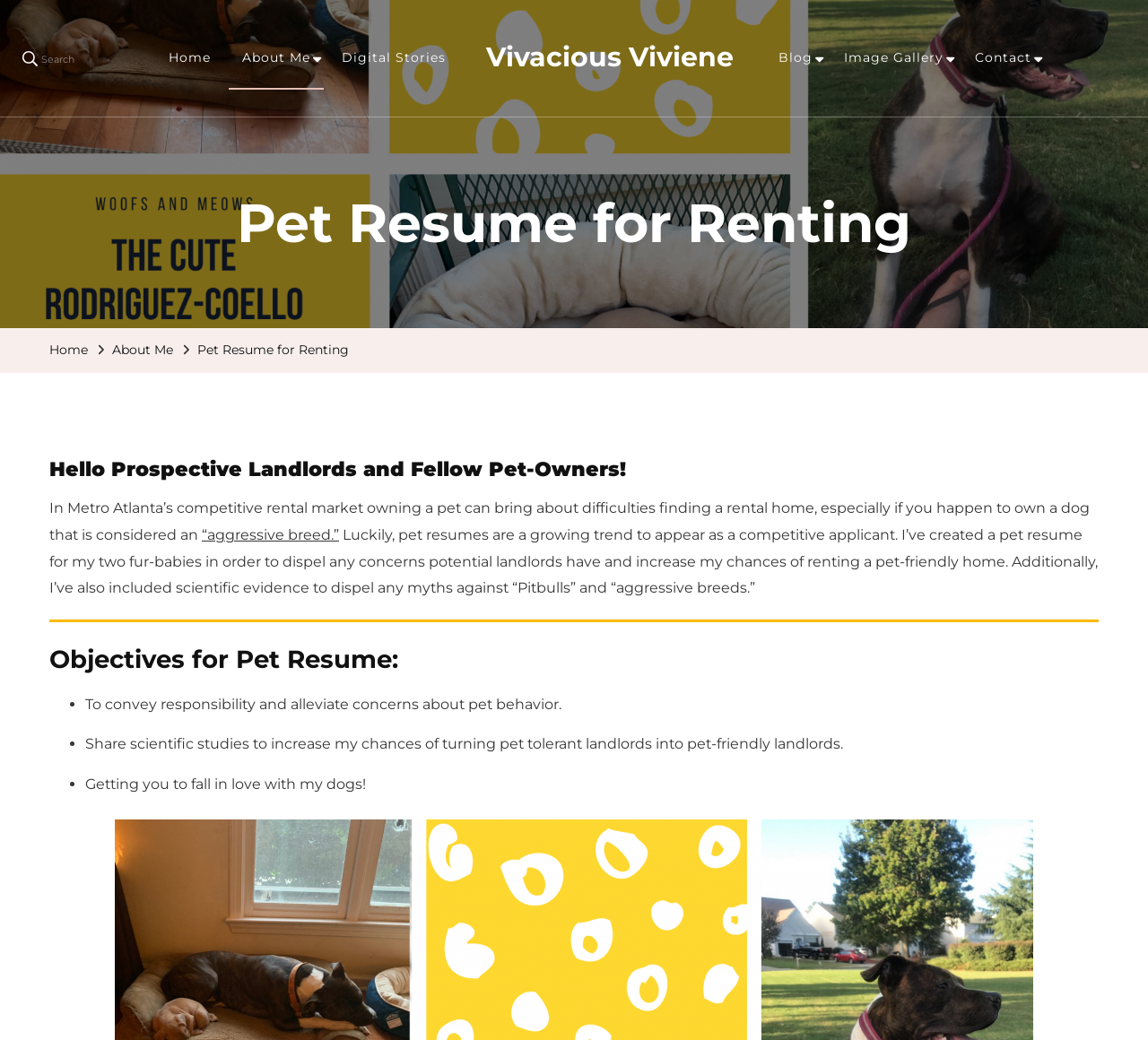Show the bounding box coordinates for the element that needs to be clicked to execute the following instruction: "Search for pet resumes". Provide the coordinates in the form of four float numbers between 0 and 1, i.e., [left, top, right, bottom].

[0.02, 0.047, 0.065, 0.065]